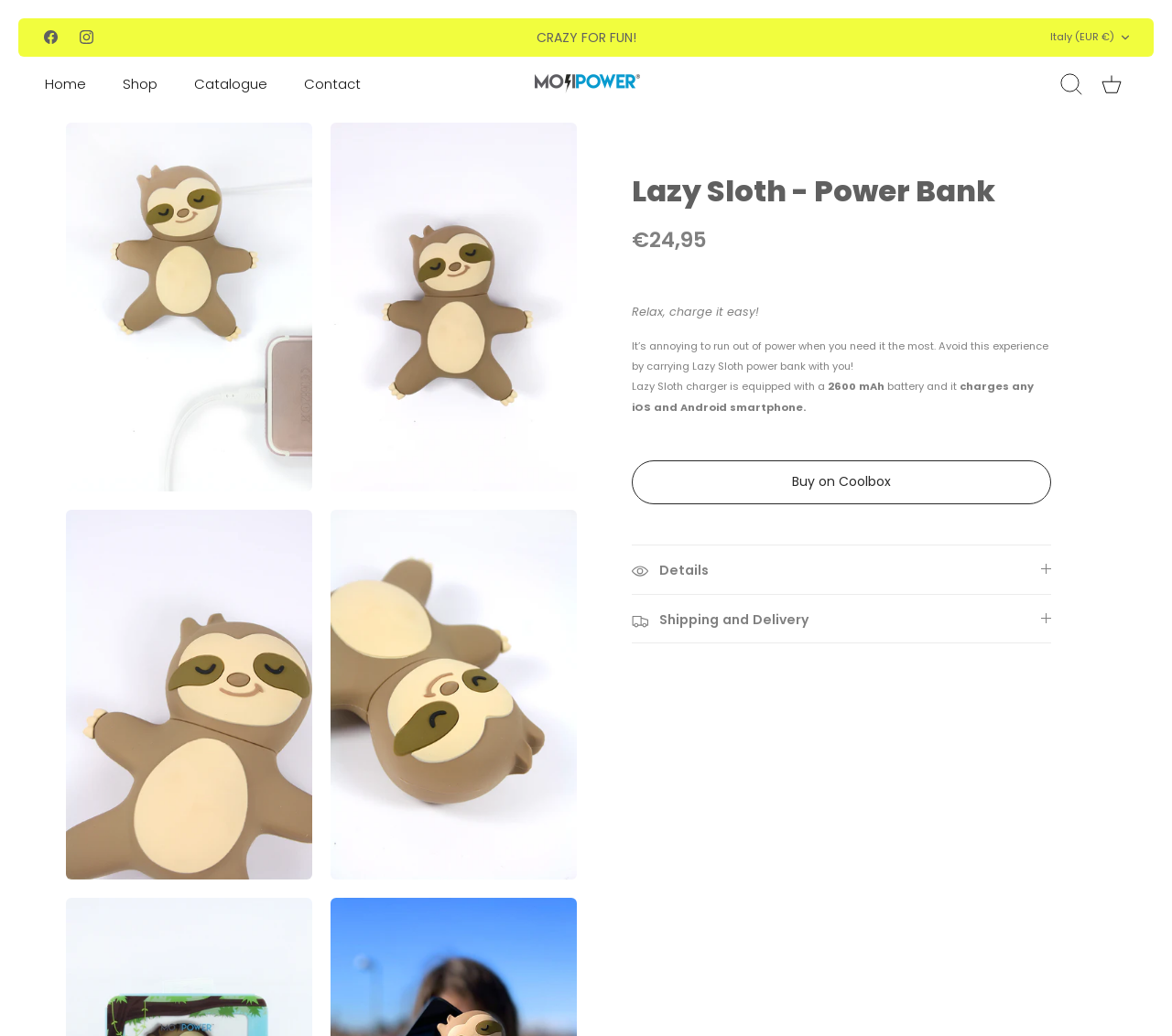Locate the bounding box coordinates of the clickable area needed to fulfill the instruction: "Go to Home page".

[0.024, 0.066, 0.087, 0.096]